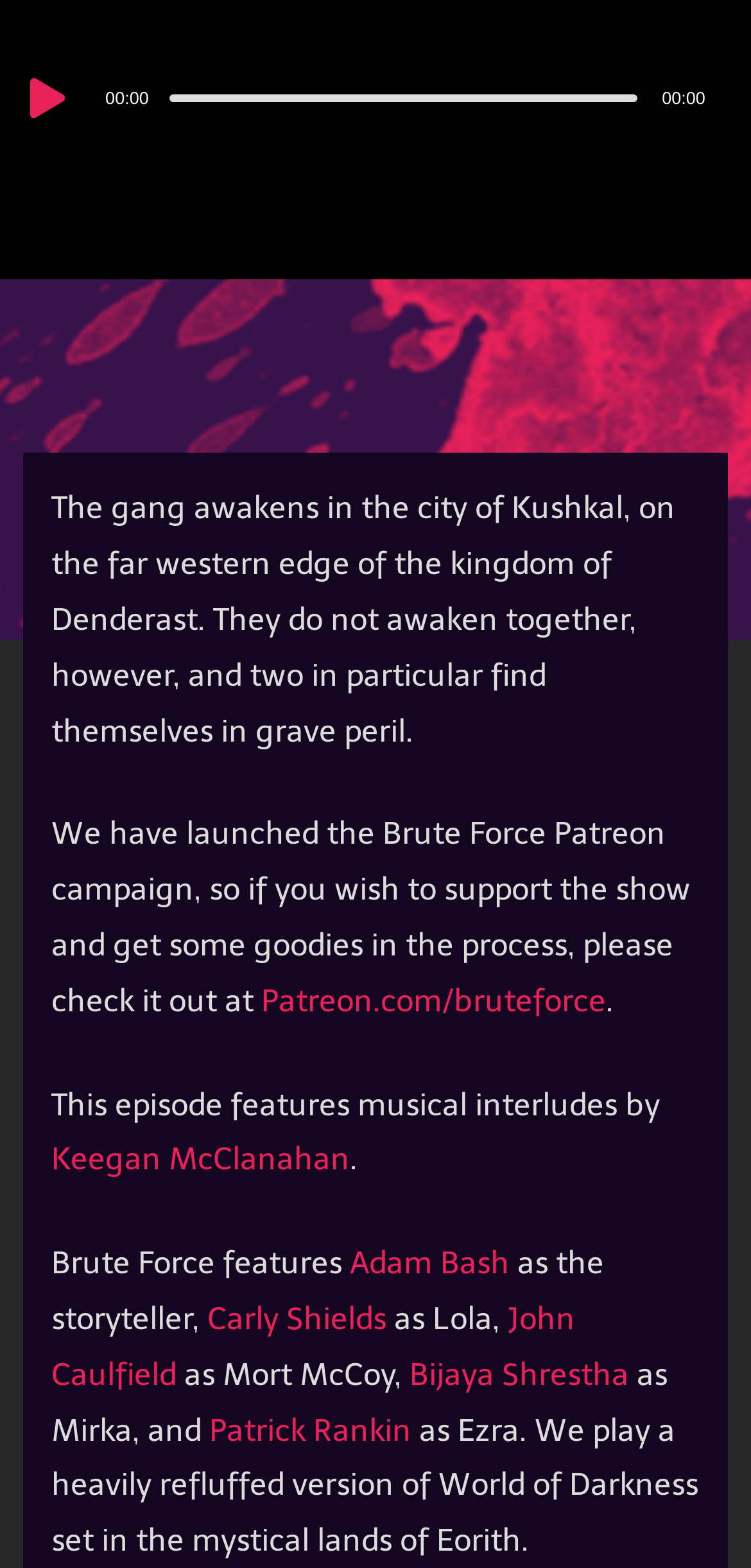Find and provide the bounding box coordinates for the UI element described with: "Patreon.com/bruteforce".

[0.348, 0.626, 0.807, 0.65]